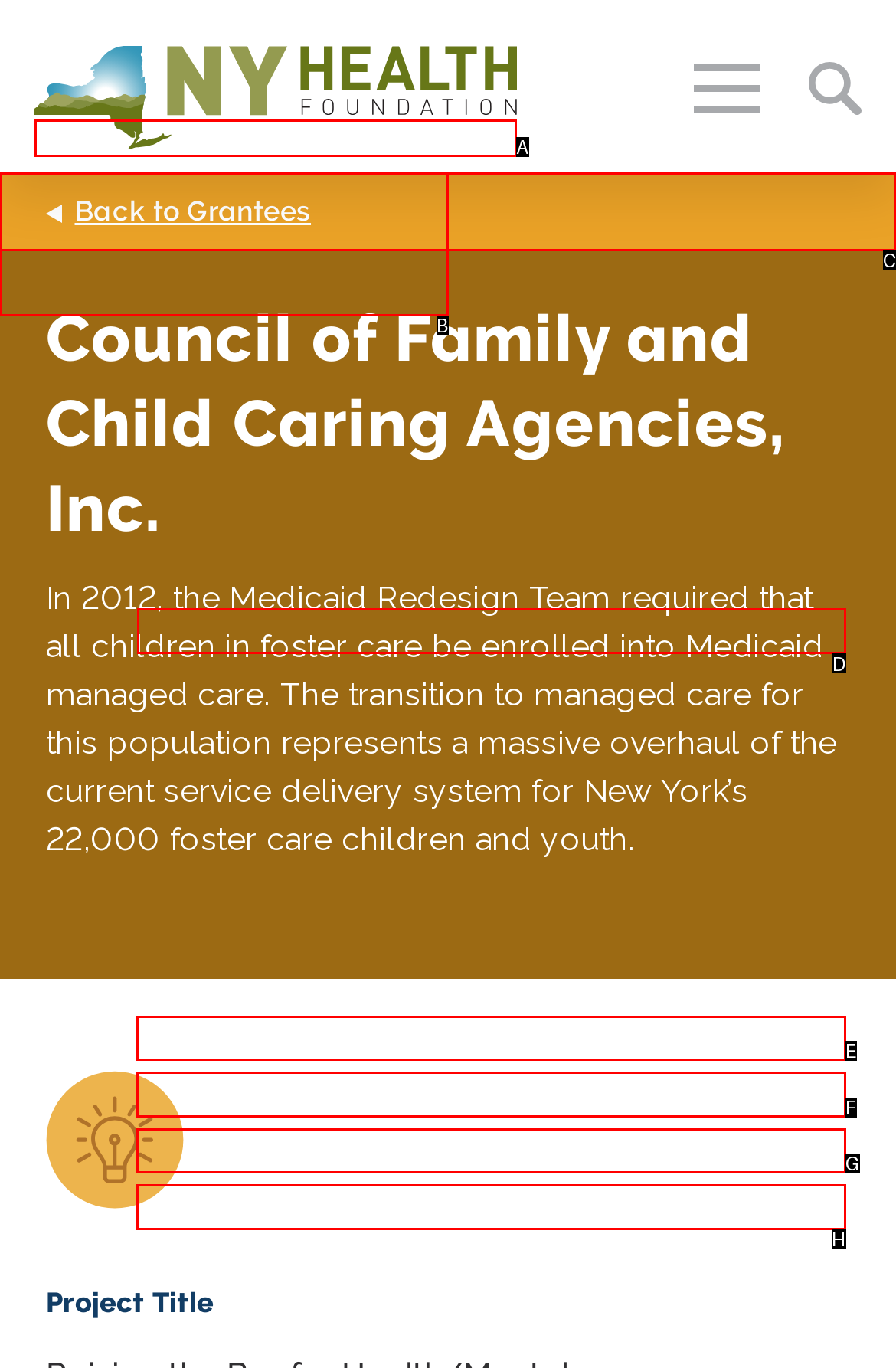Which HTML element should be clicked to fulfill the following task: Go to 'What We Do' page?
Reply with the letter of the appropriate option from the choices given.

D